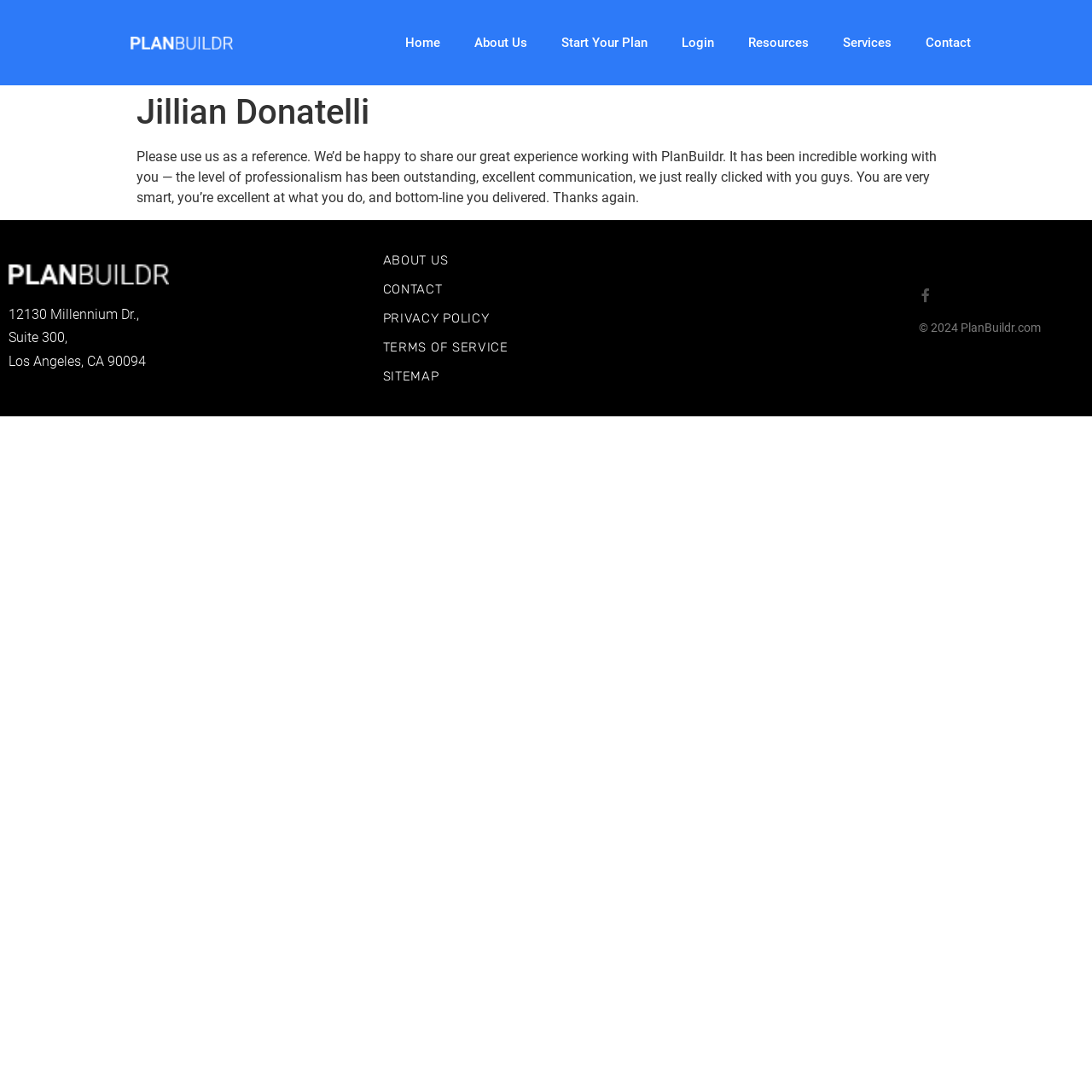Determine the bounding box coordinates of the target area to click to execute the following instruction: "Click the Start Your Plan link."

[0.498, 0.0, 0.609, 0.078]